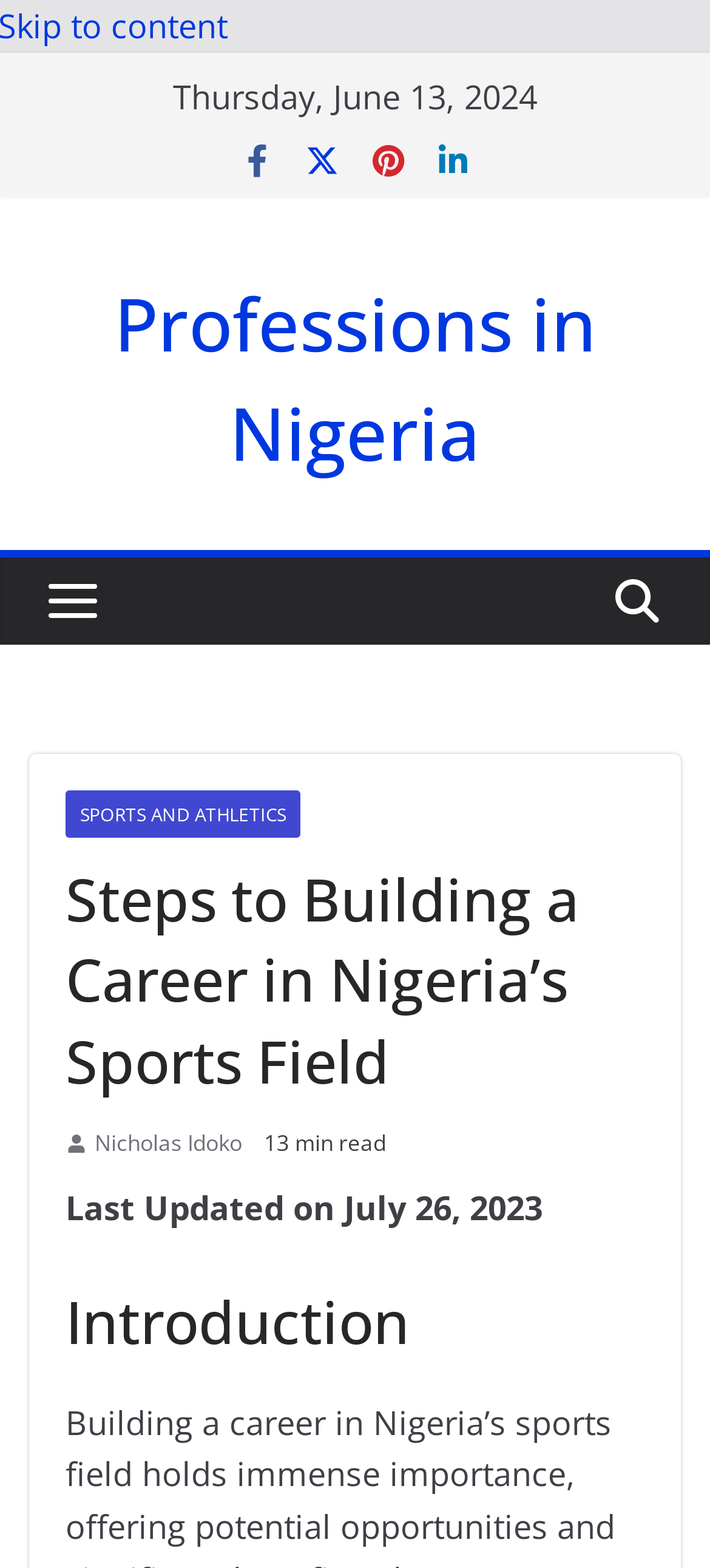Write an elaborate caption that captures the essence of the webpage.

The webpage is about building a career in Nigeria's sports field. At the top, there is a date "Thursday, June 13, 2024" and a row of social media links, including Facebook, Twitter, Pinterest, and LinkedIn, aligned horizontally. Below the date, there is a heading "Professions in Nigeria" with a link to the same title. 

On the left side, there is a menu button with an image, which is not expanded. To the right of the menu button, there is a link "SPORTS AND ATHLETICS". 

The main content starts with a header section that spans almost the entire width of the page. The header section contains a heading "Steps to Building a Career in Nigeria’s Sports Field" and an image. Below the header section, there is a link "Nicholas Idoko", an image, and a text "13 min read". 

Further down, there is a text "Last Updated on July 26, 2023" and a heading "Introduction", which marks the beginning of the main article.